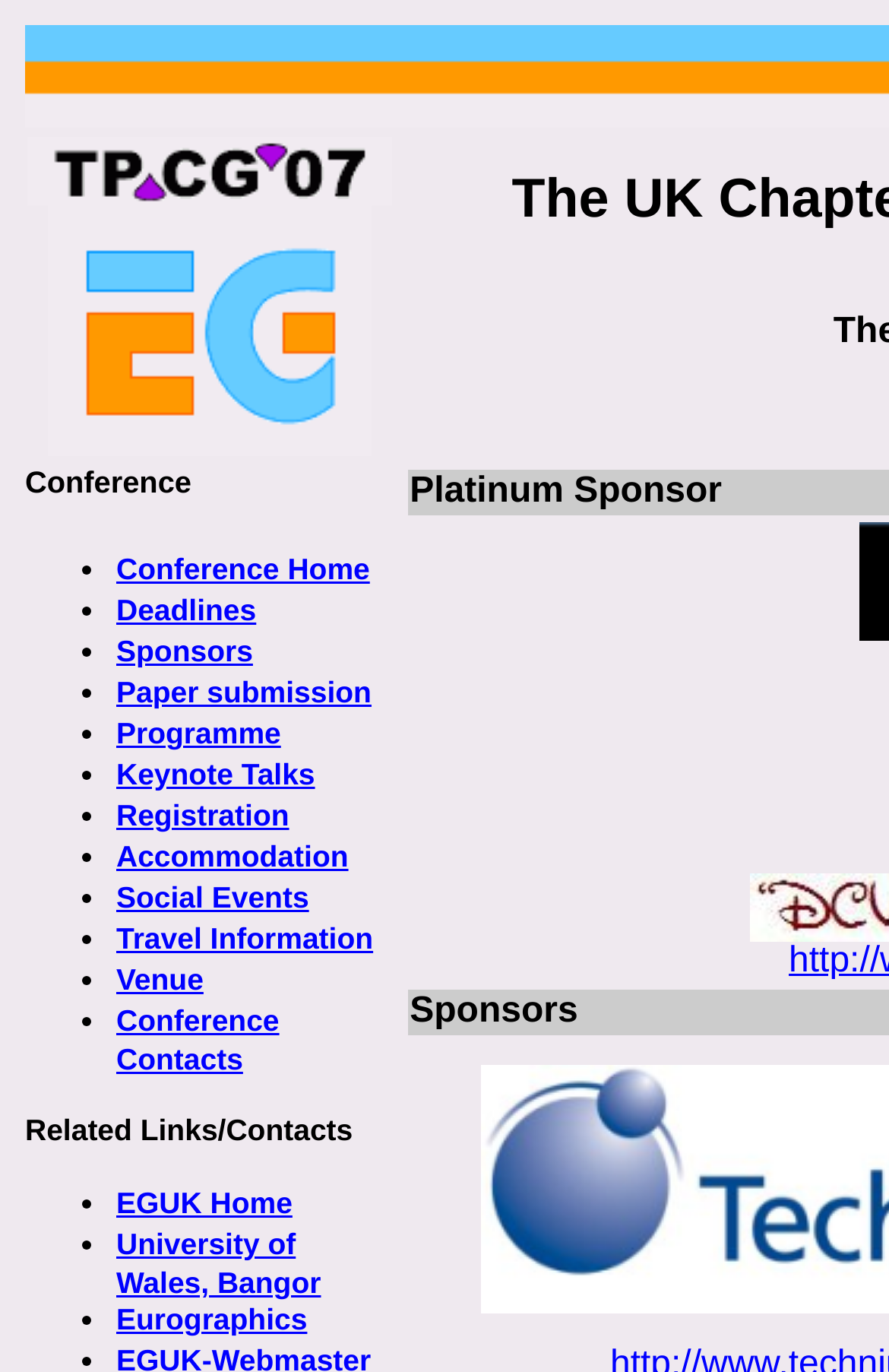Specify the bounding box coordinates of the area that needs to be clicked to achieve the following instruction: "View Sponsors".

[0.131, 0.462, 0.285, 0.487]